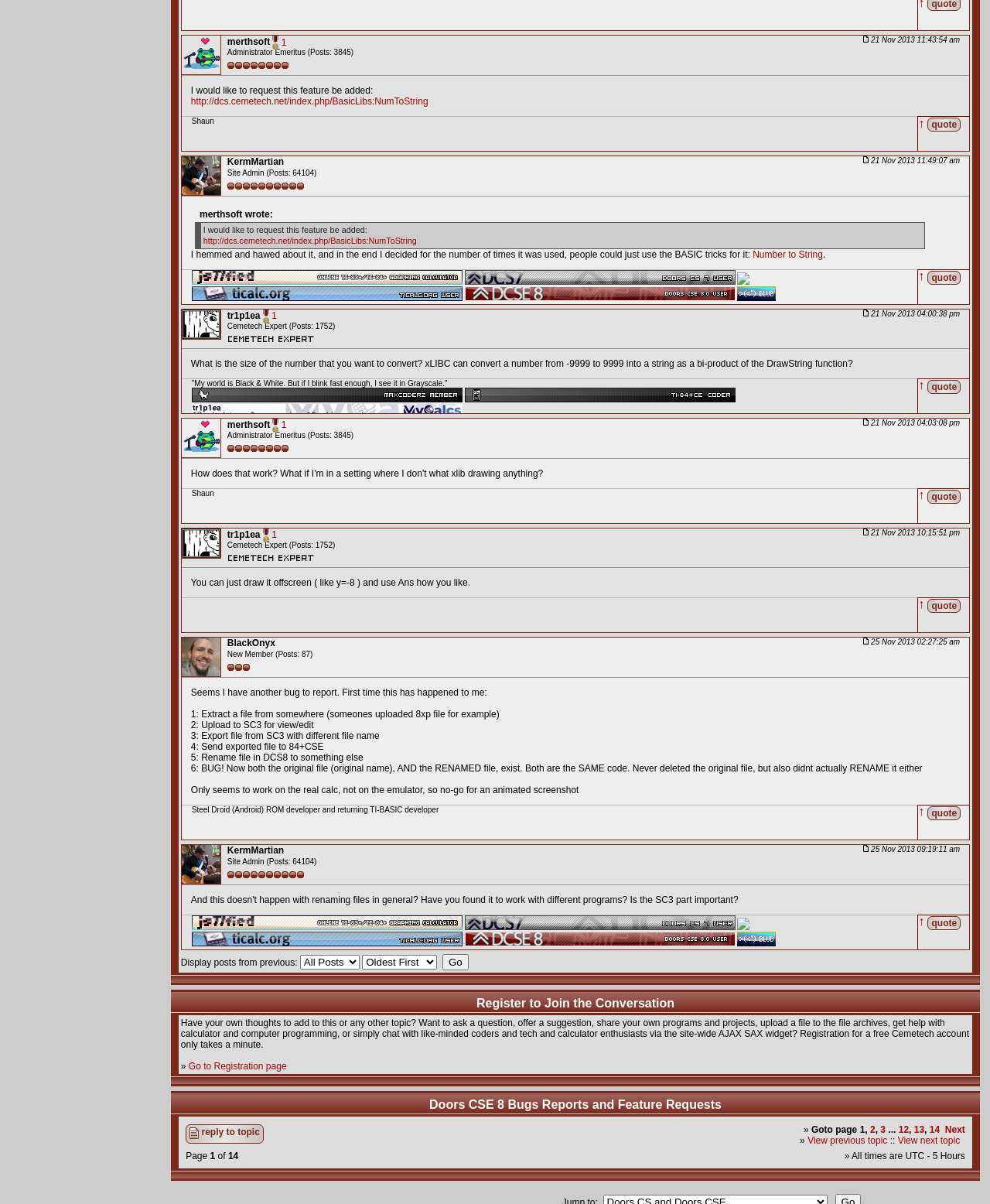Using the provided element description, identify the bounding box coordinates as (top-left x, top-left y, bottom-right x, bottom-right y). Ensure all values are between 0 and 1. Description: Go to Registration page

[0.19, 0.881, 0.29, 0.89]